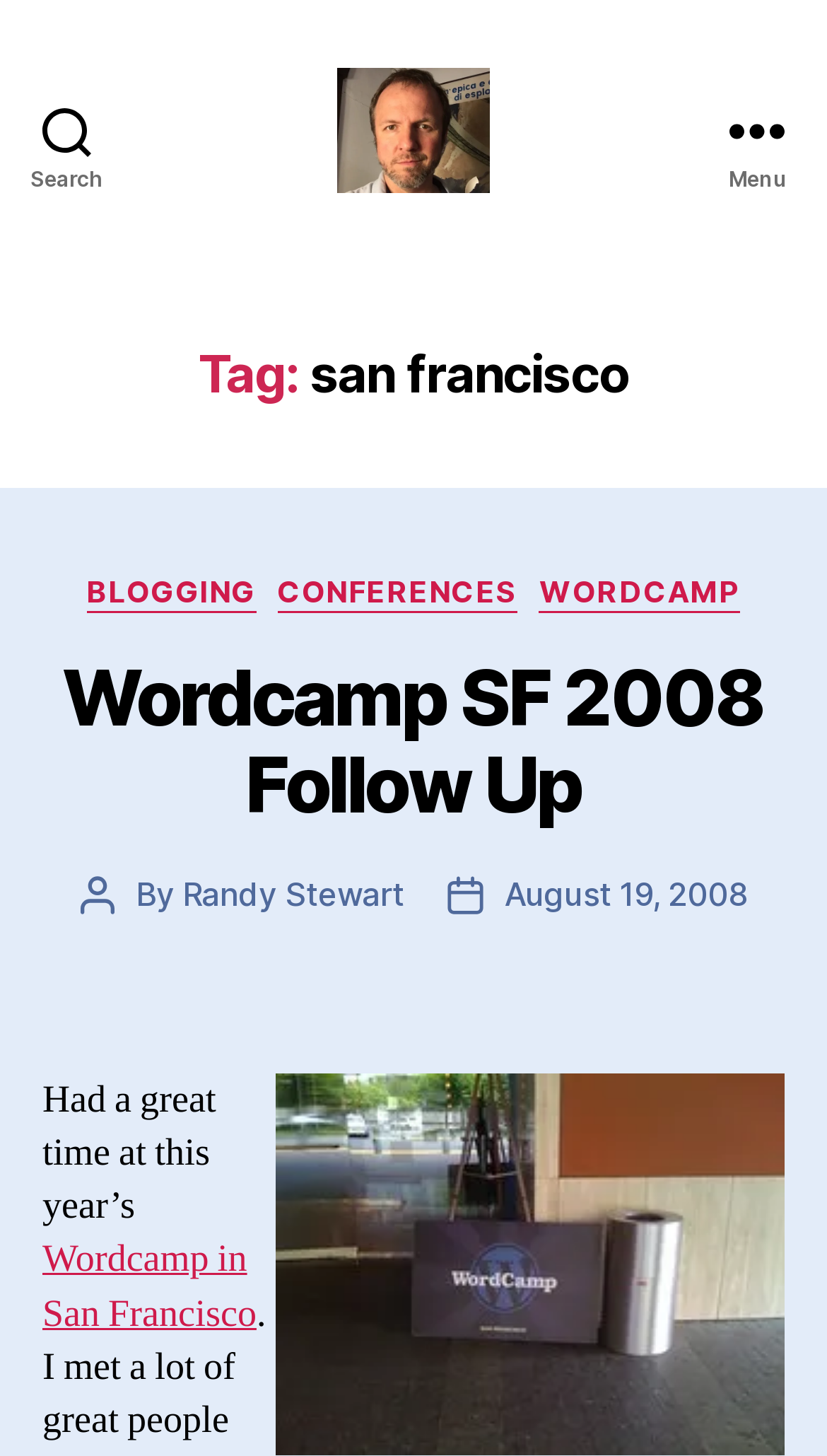What is the location mentioned in this post? Please answer the question using a single word or phrase based on the image.

San Francisco